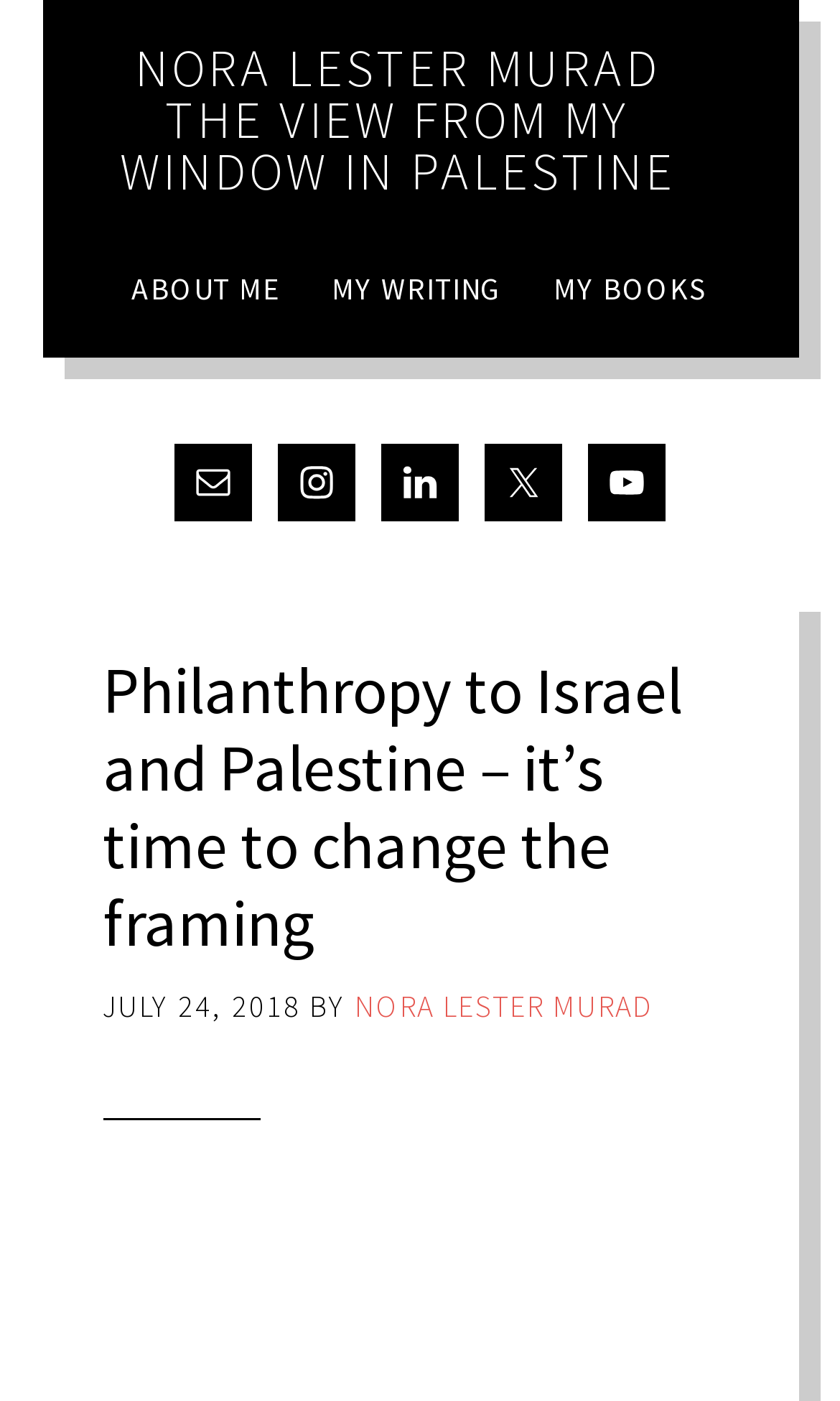Indicate the bounding box coordinates of the element that must be clicked to execute the instruction: "check the author's email". The coordinates should be given as four float numbers between 0 and 1, i.e., [left, top, right, bottom].

[0.208, 0.317, 0.3, 0.372]